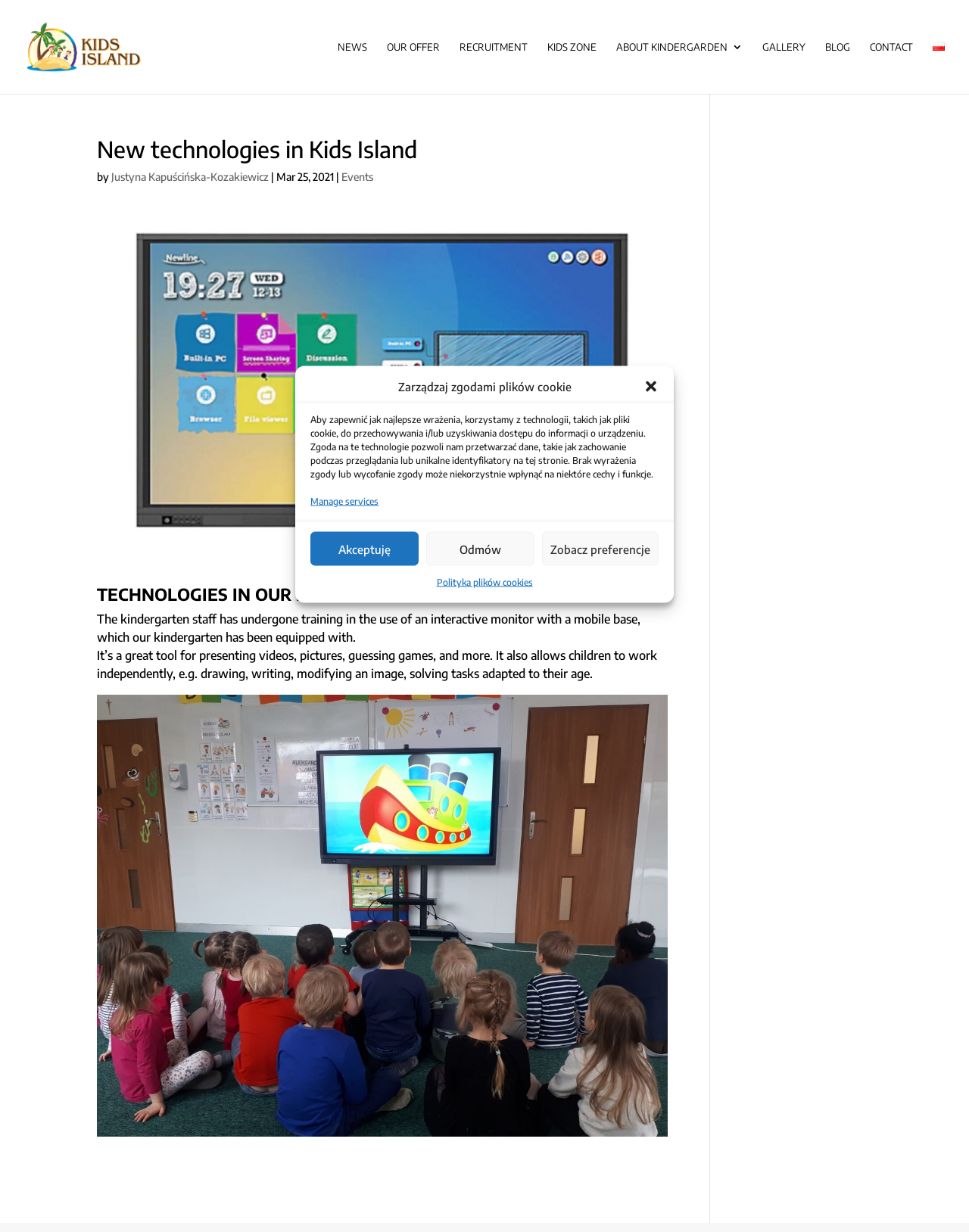Determine the bounding box coordinates of the section I need to click to execute the following instruction: "Visit the 'NEWS' page". Provide the coordinates as four float numbers between 0 and 1, i.e., [left, top, right, bottom].

[0.348, 0.034, 0.379, 0.076]